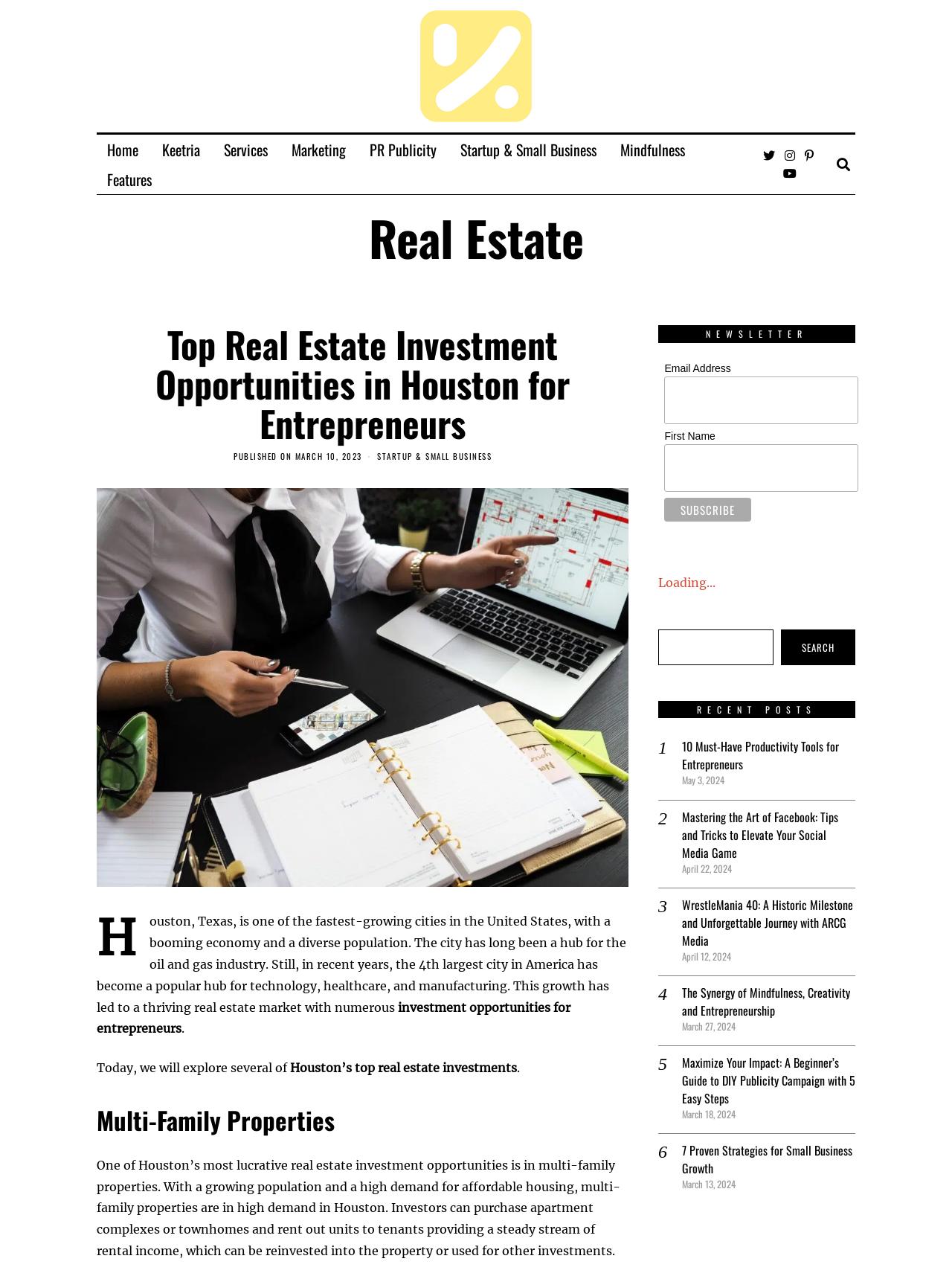Respond to the question below with a single word or phrase:
What is the main topic of the webpage?

Real Estate